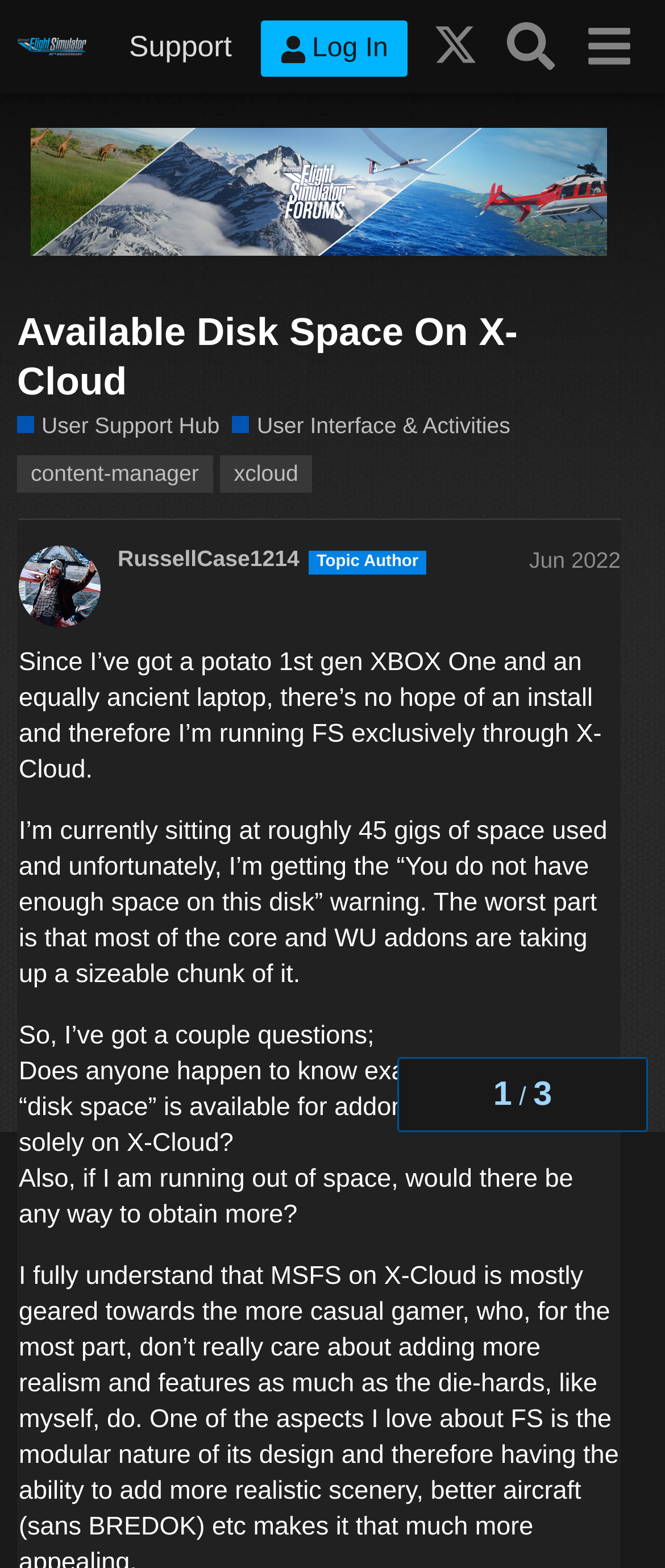Locate the bounding box of the user interface element based on this description: "parent_node: Support".

[0.026, 0.01, 0.13, 0.049]